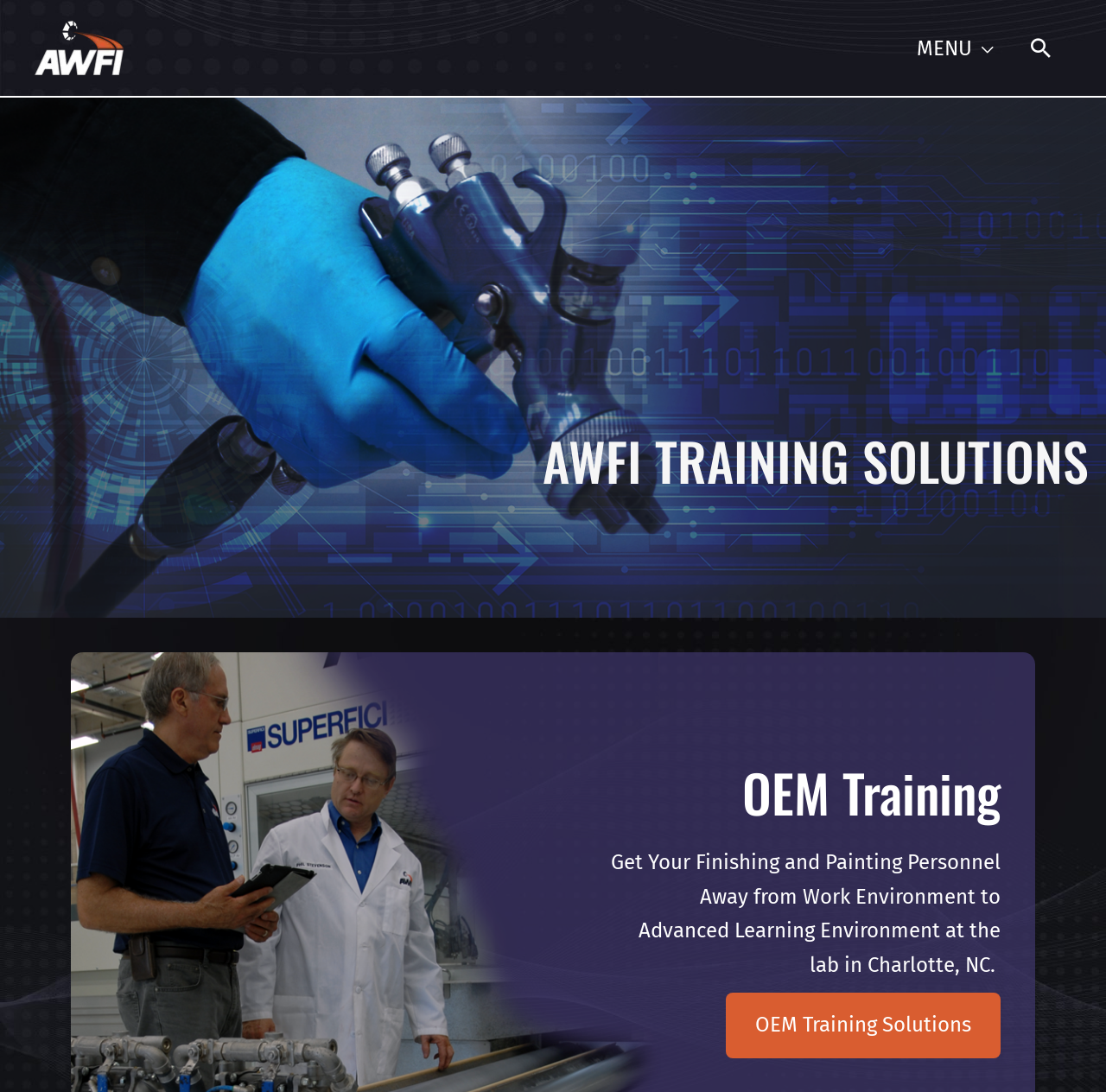Using the information shown in the image, answer the question with as much detail as possible: What is the navigation menu icon?

The navigation menu has an icon with the text 'MENU ', which indicates that it is a menu icon.